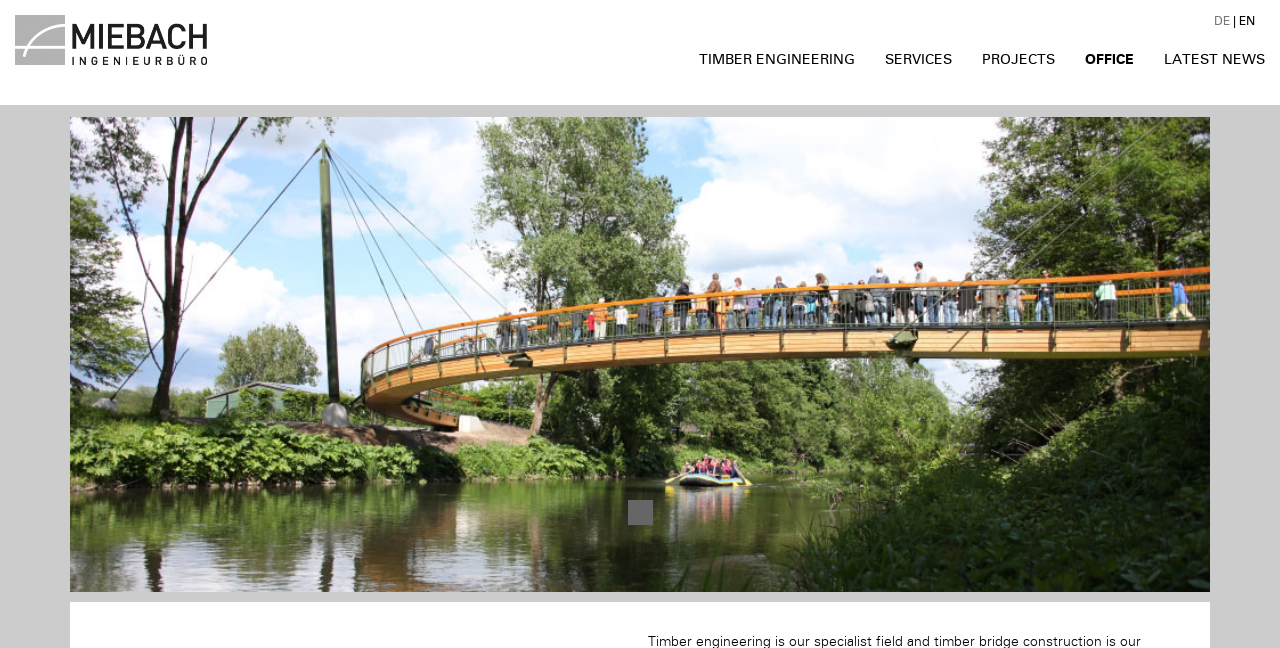What is the language selection option?
Based on the screenshot, respond with a single word or phrase.

DE | EN